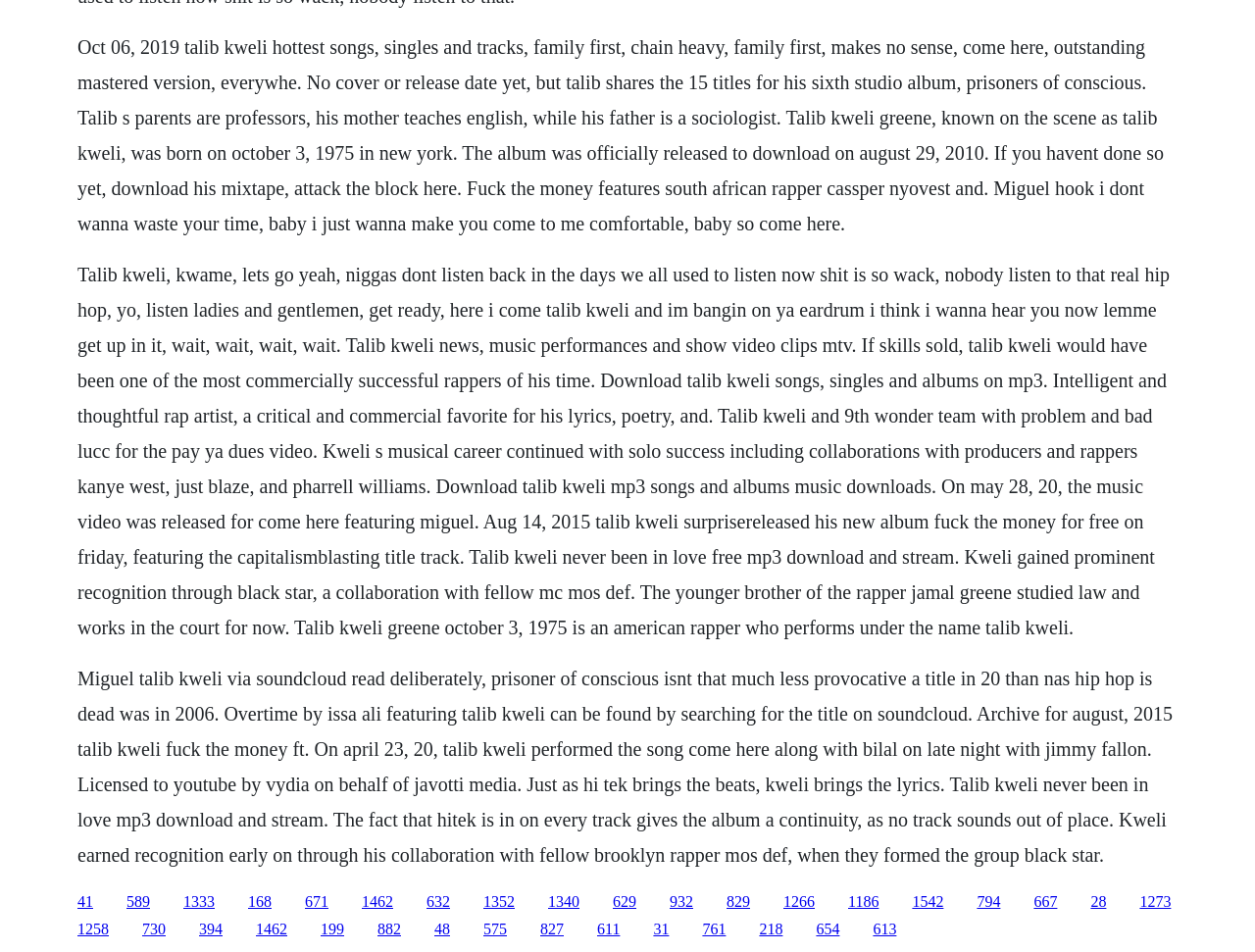Please identify the bounding box coordinates of the element's region that needs to be clicked to fulfill the following instruction: "Watch the music video of Talib Kweli's song 'Fuck the Money'". The bounding box coordinates should consist of four float numbers between 0 and 1, i.e., [left, top, right, bottom].

[0.288, 0.938, 0.313, 0.955]